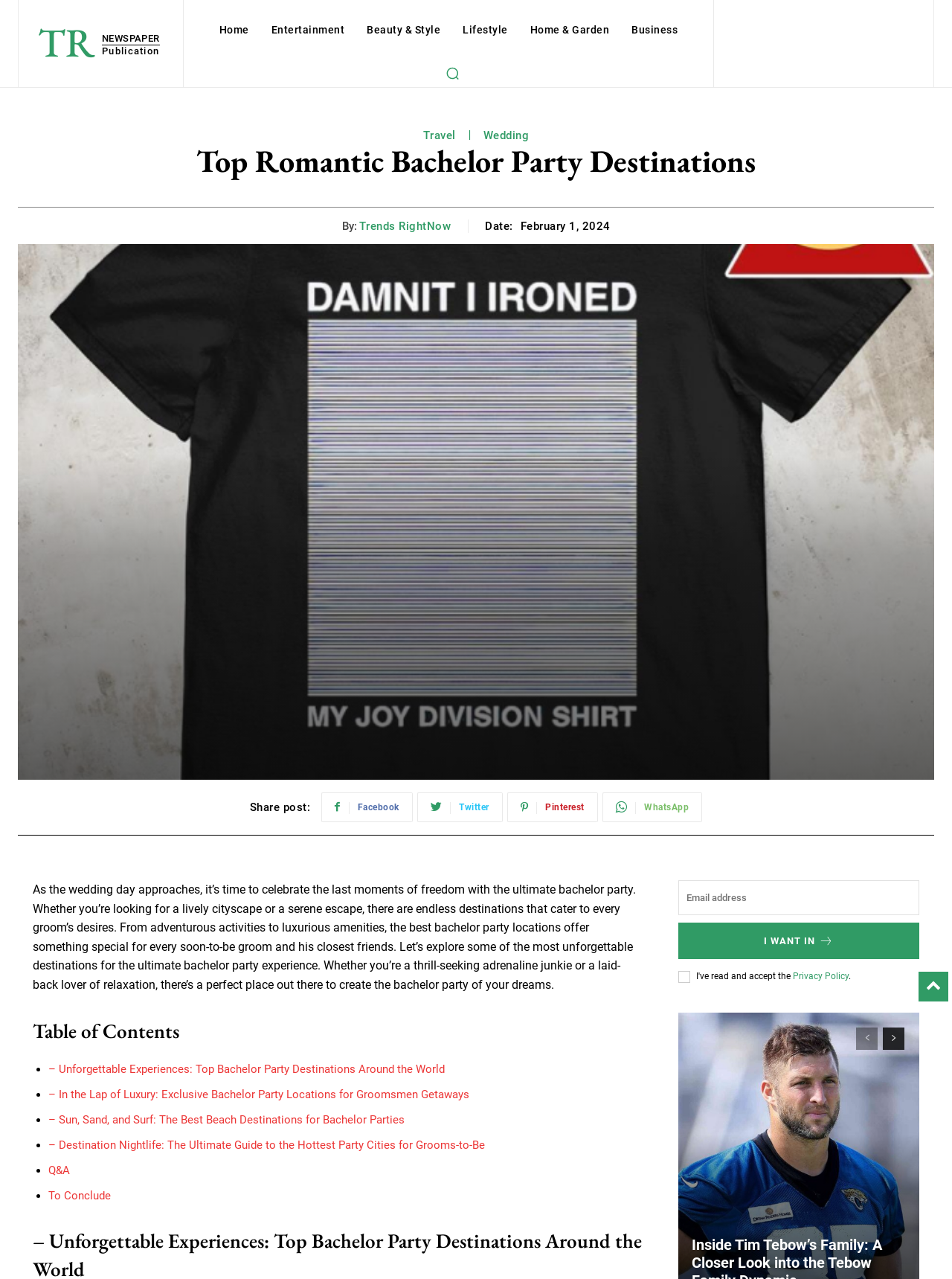What is the theme of the webpage's design?
Provide an in-depth and detailed explanation in response to the question.

The webpage's design theme is related to weddings and parties, as evident from the use of wedding bells and party-related icons, as well as the overall color scheme and layout.